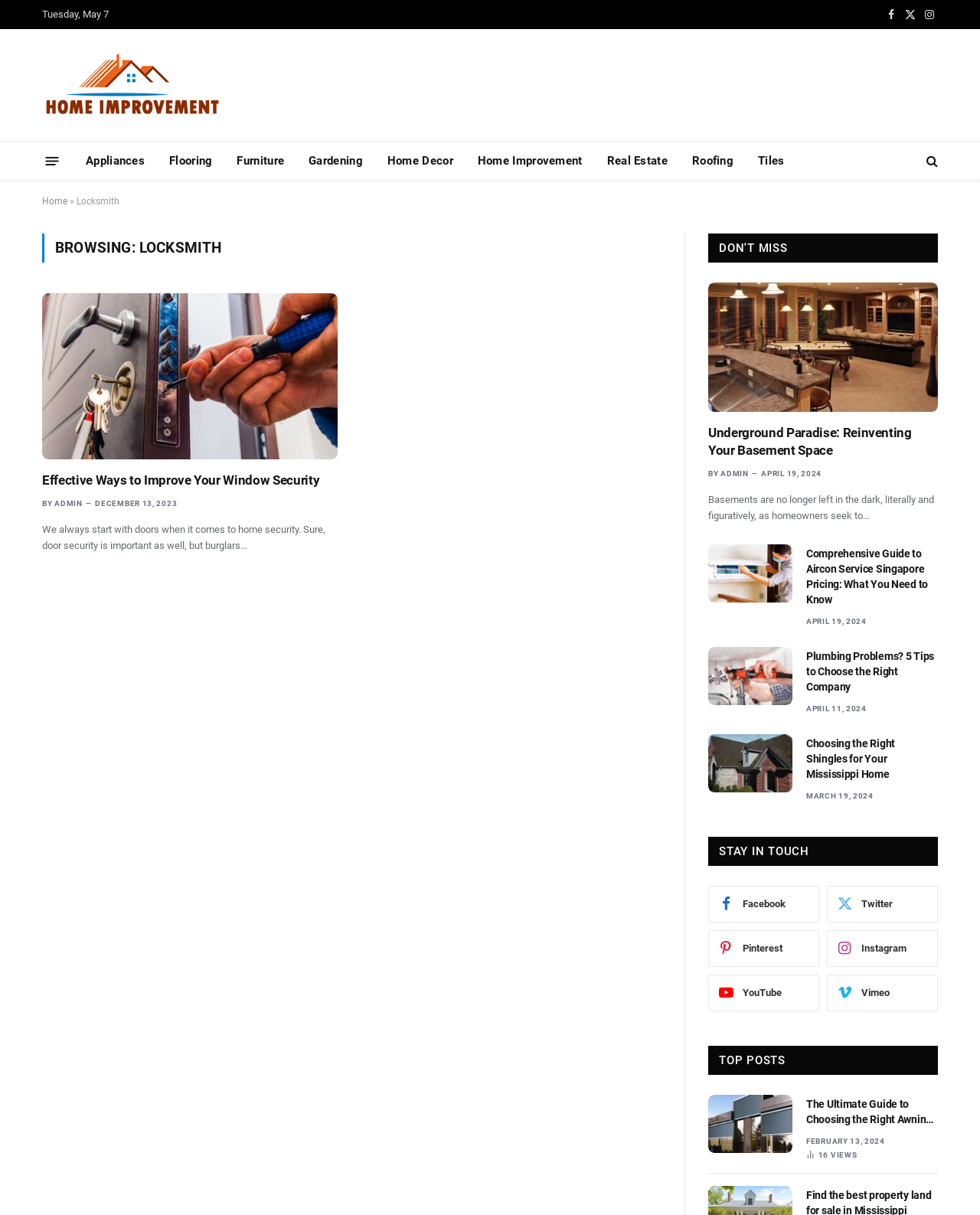Create a detailed summary of the webpage's content and design.

This webpage is an archive of locksmith-related articles and home improvement resources. At the top, there is a date "Tuesday, May 7" and a row of social media links, including Facebook, Twitter, and Instagram. Below that, there is a menu button and a list of categories, such as "Appliances", "Flooring", "Furniture", and "Home Decor".

The main content of the page is divided into several sections. The first section has a heading "BROWSING: LOCKSMITH" and features an article about window security. The article has a title, "Effective Ways to Improve Your Window Security", and a brief summary. Below the article, there is a section with a heading "DON'T MISS" that features three more articles with images and summaries.

The next section has a series of articles, each with a title, image, and summary. The articles are about various home improvement topics, such as basement renovation, aircon service pricing, plumbing, and choosing the right shingles for a home. Each article has a date and time stamp, and some have a "BY" label with the author's name.

At the bottom of the page, there is a section with a heading "STAY IN TOUCH" that features social media links again. Below that, there is a section with a heading "TOP POSTS" that features another article about choosing the right awnings for a home or business.